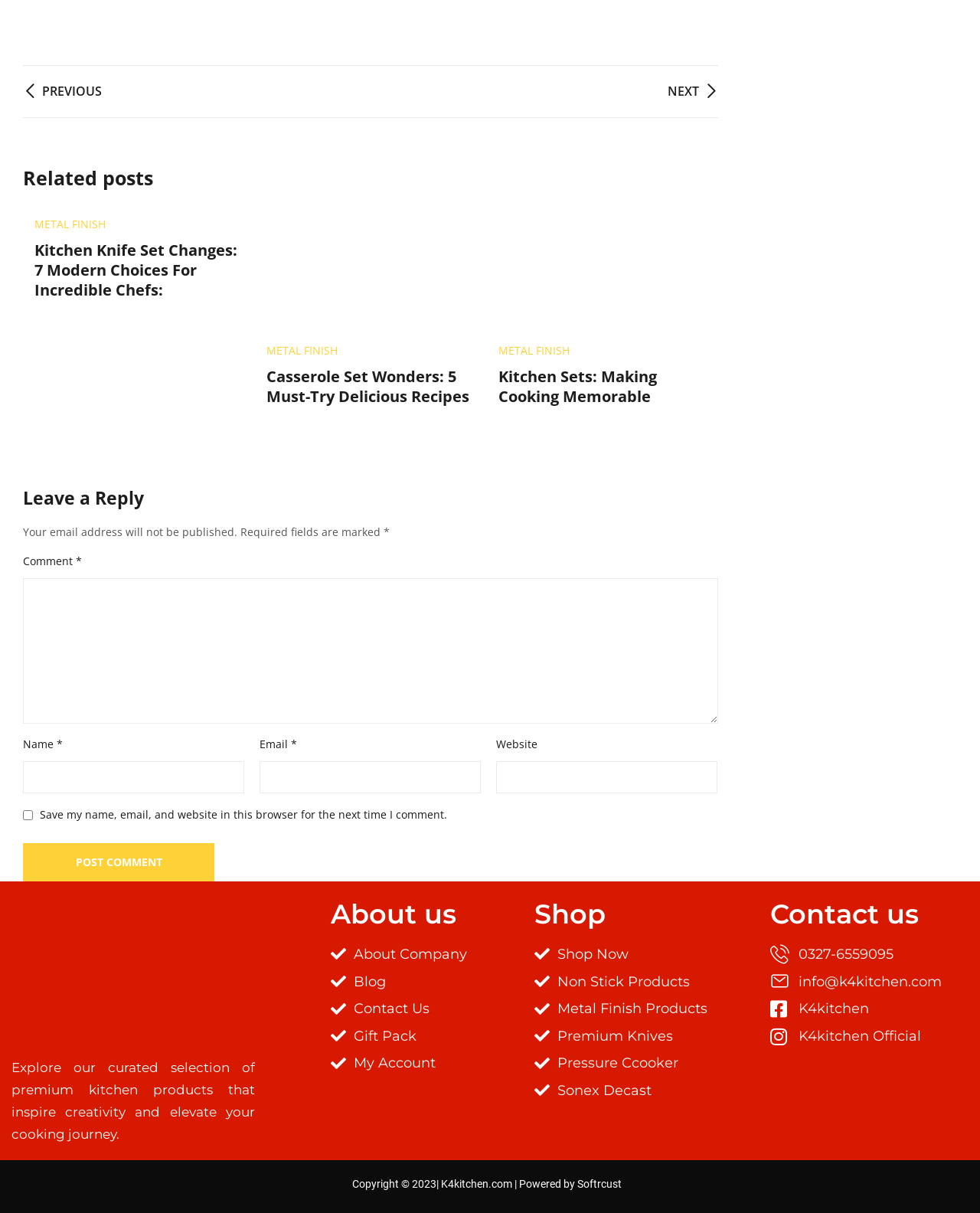How many fields are required in the comment form?
Could you answer the question with a detailed and thorough explanation?

I examined the comment form and found three fields with an asterisk (*) symbol, indicating they are required. These fields are 'Comment', 'Name', and 'Email'.